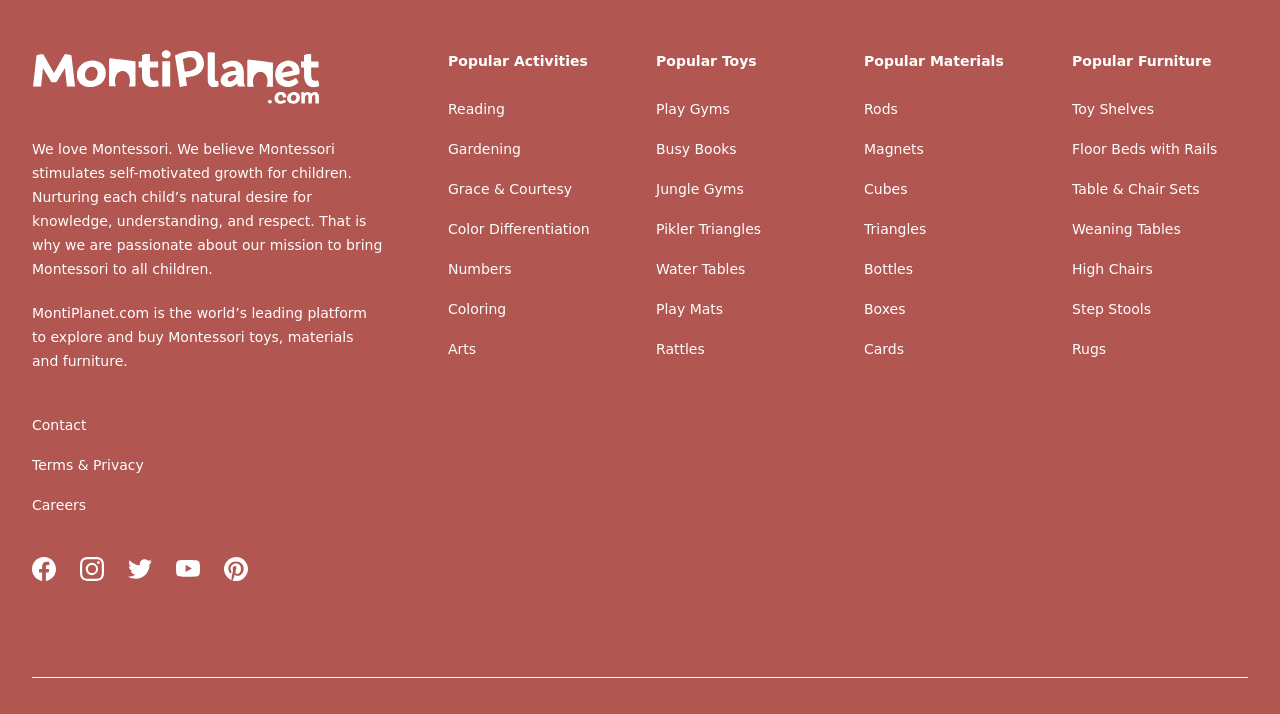Please find the bounding box coordinates of the clickable region needed to complete the following instruction: "Contact the team". The bounding box coordinates must consist of four float numbers between 0 and 1, i.e., [left, top, right, bottom].

[0.025, 0.567, 0.325, 0.623]